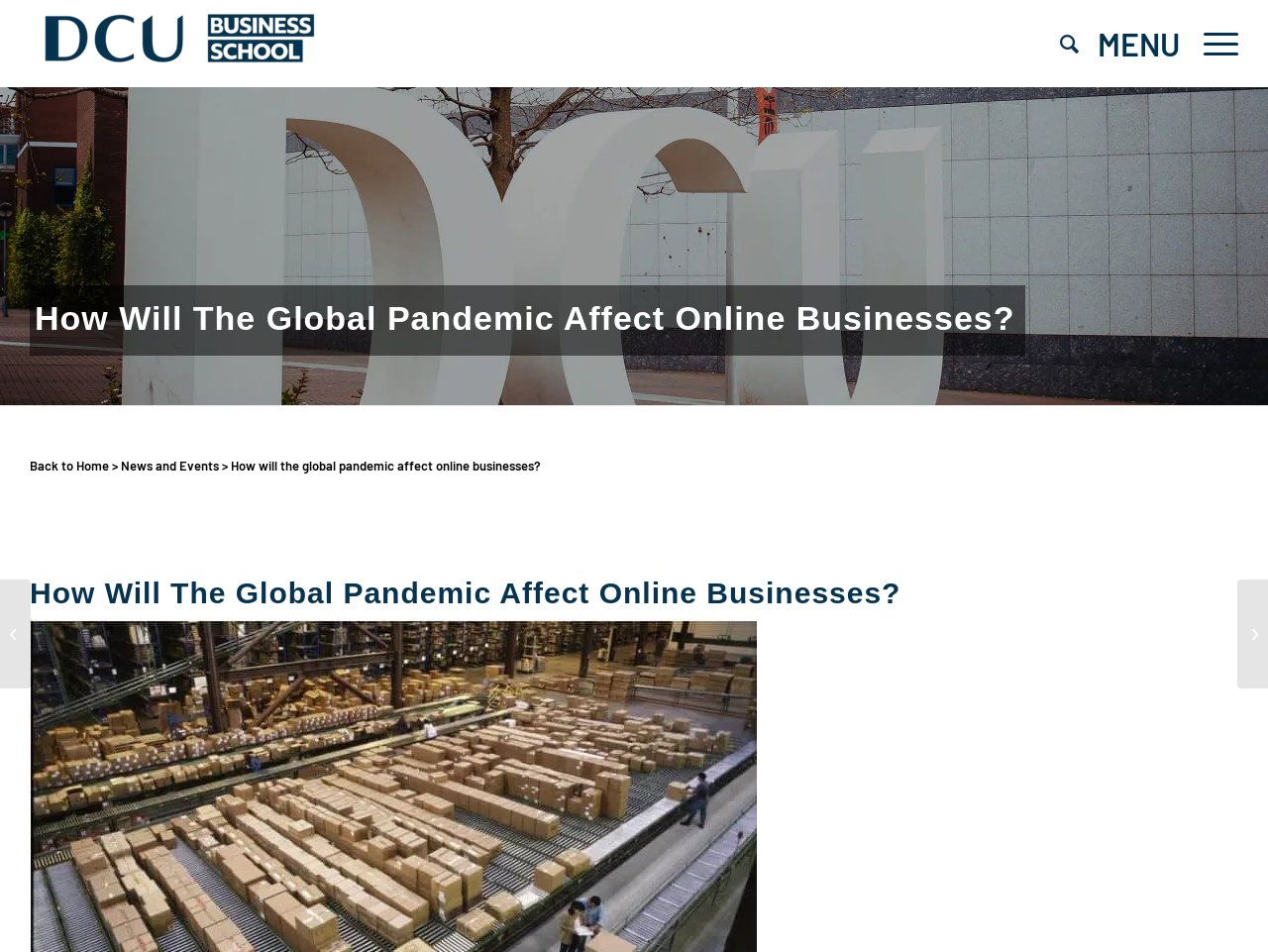Answer the question below using just one word or a short phrase: 
What is the name of the business school?

DCU Business School